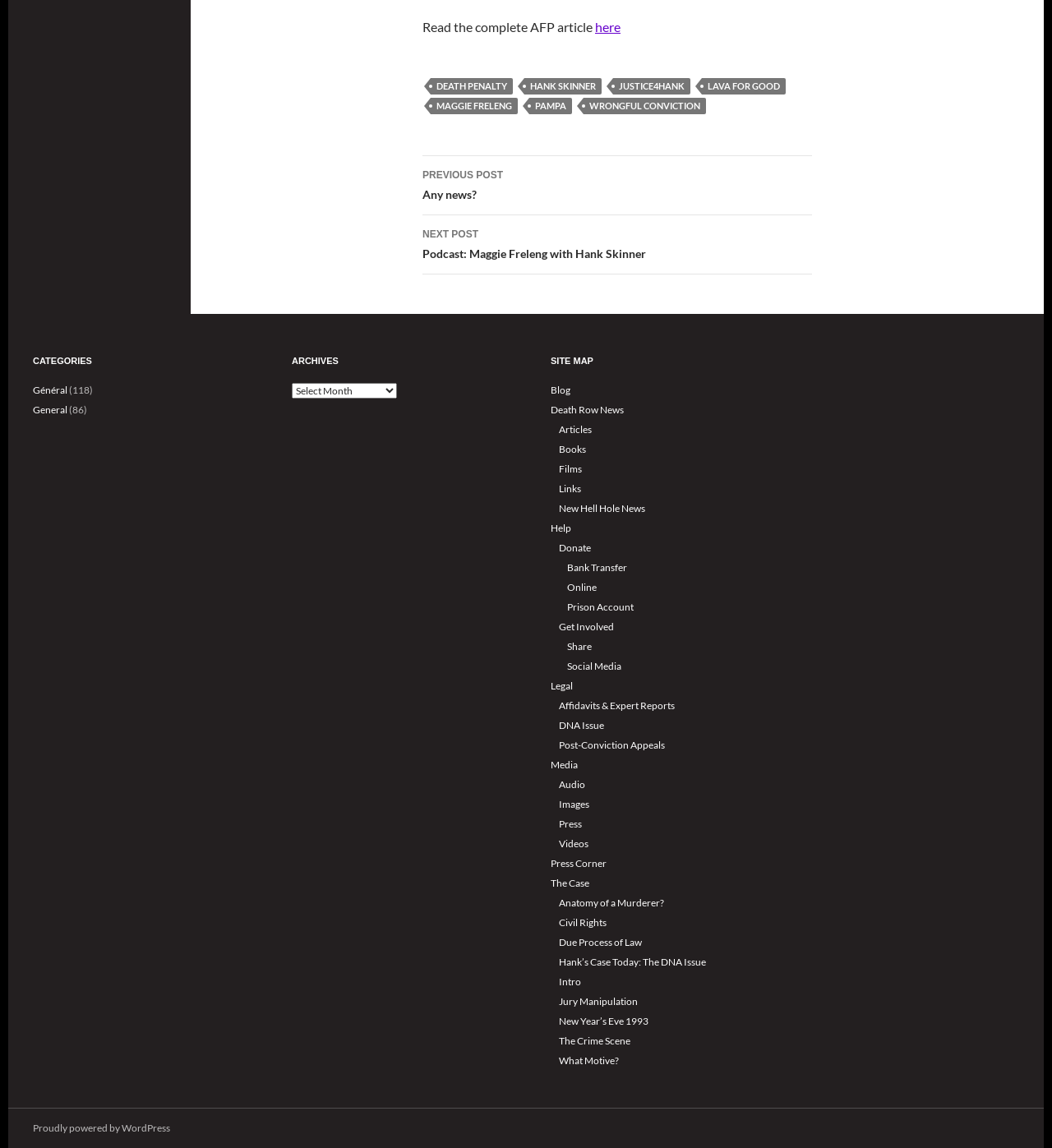Identify the bounding box coordinates of the region I need to click to complete this instruction: "Donate online".

[0.539, 0.506, 0.567, 0.517]